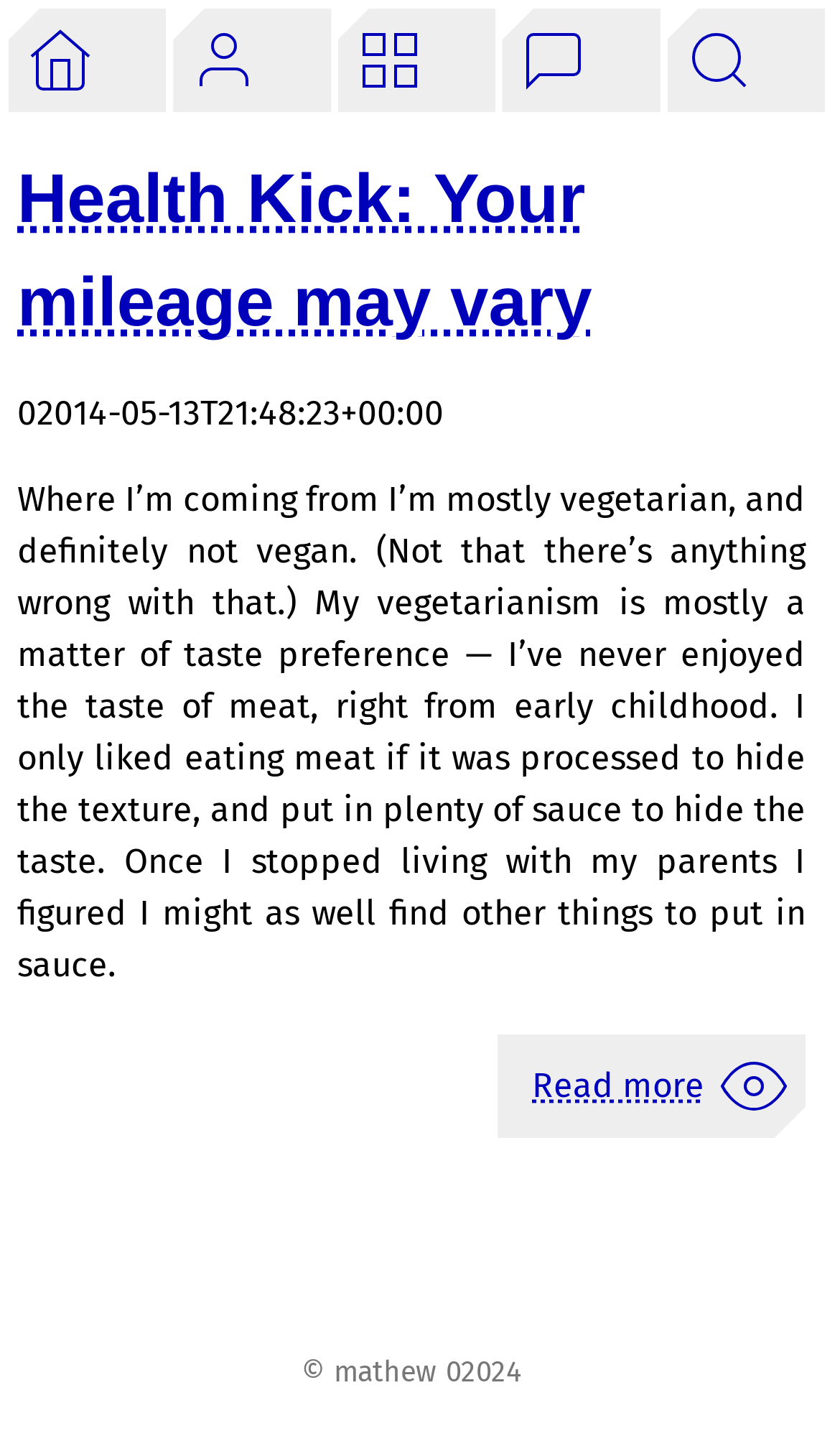Given the element description, predict the bounding box coordinates in the format (top-left x, top-left y, bottom-right x, bottom-right y). Make sure all values are between 0 and 1. Here is the element description: Read more

[0.595, 0.723, 0.959, 0.795]